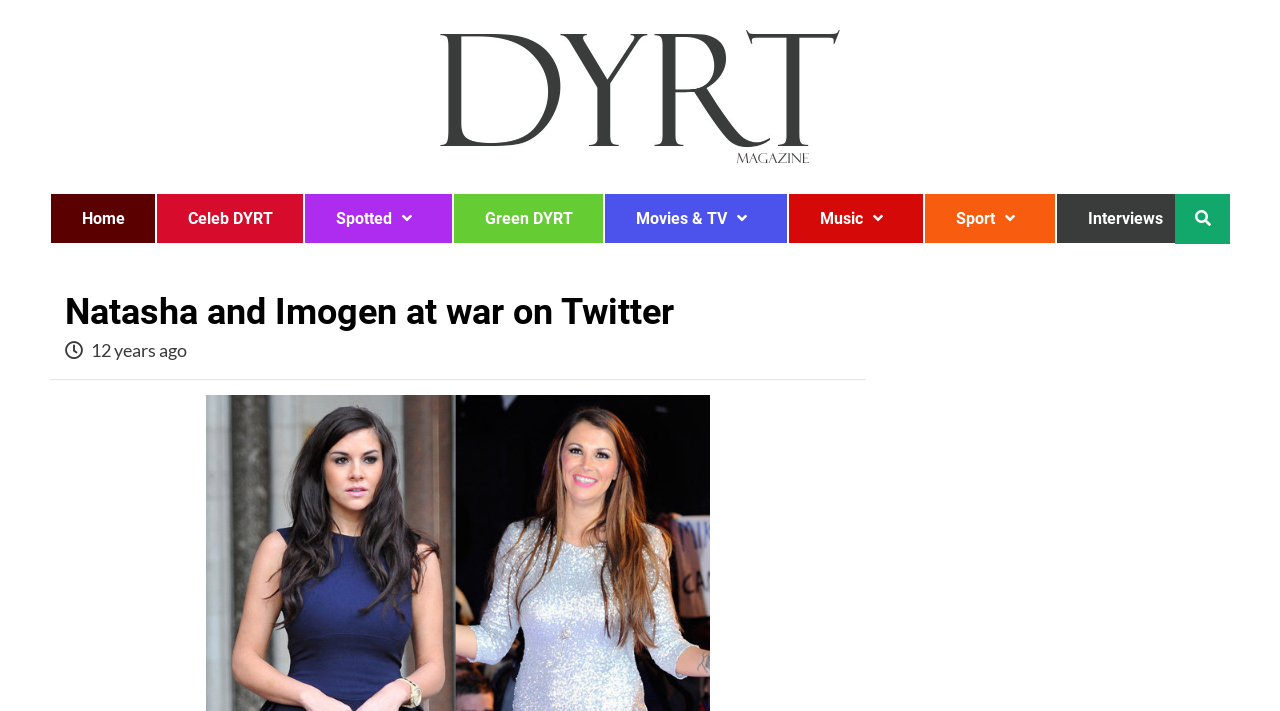Given the webpage screenshot, identify the bounding box of the UI element that matches this description: "Home".

[0.04, 0.272, 0.121, 0.341]